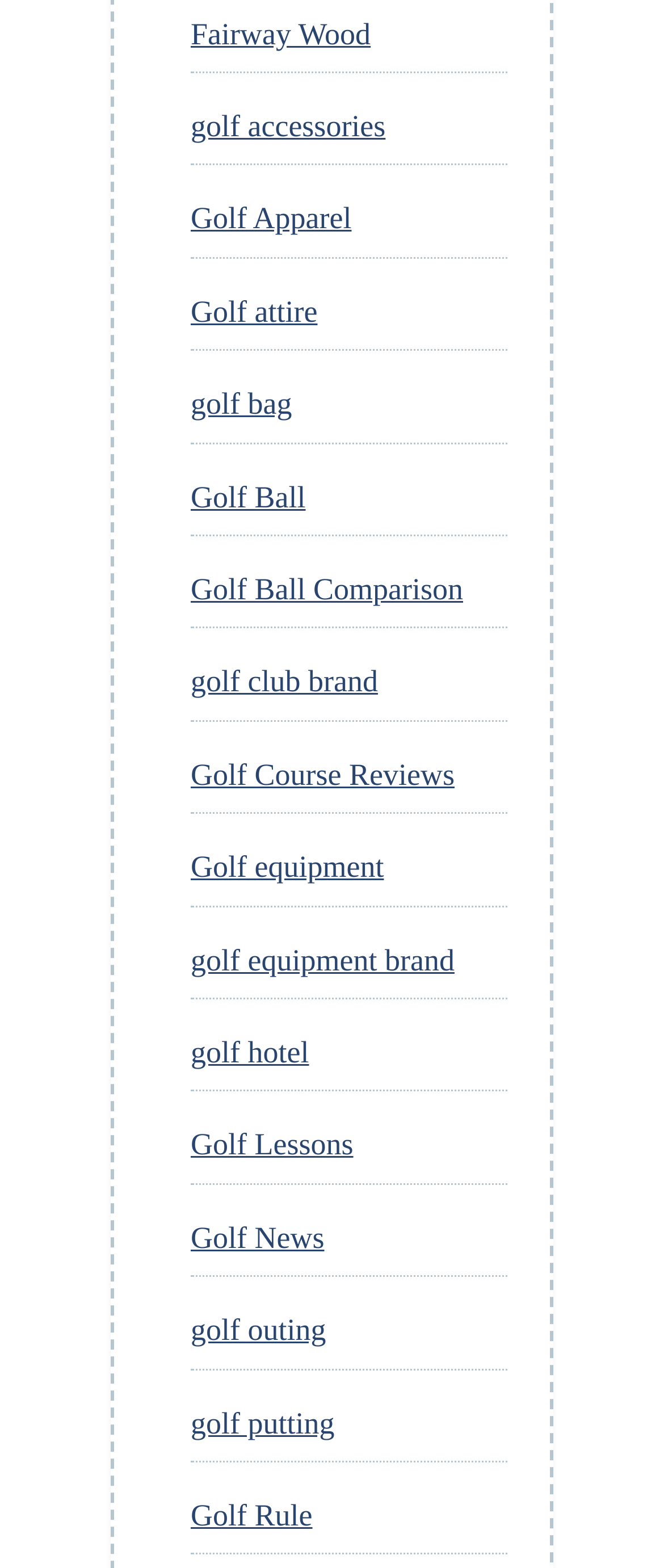Analyze the image and answer the question with as much detail as possible: 
How many categories of golf products are listed?

By counting the number of links provided on the webpage, I can see that there are 15 different categories of golf products listed, including fairway wood, golf accessories, golf apparel, and golf lessons.